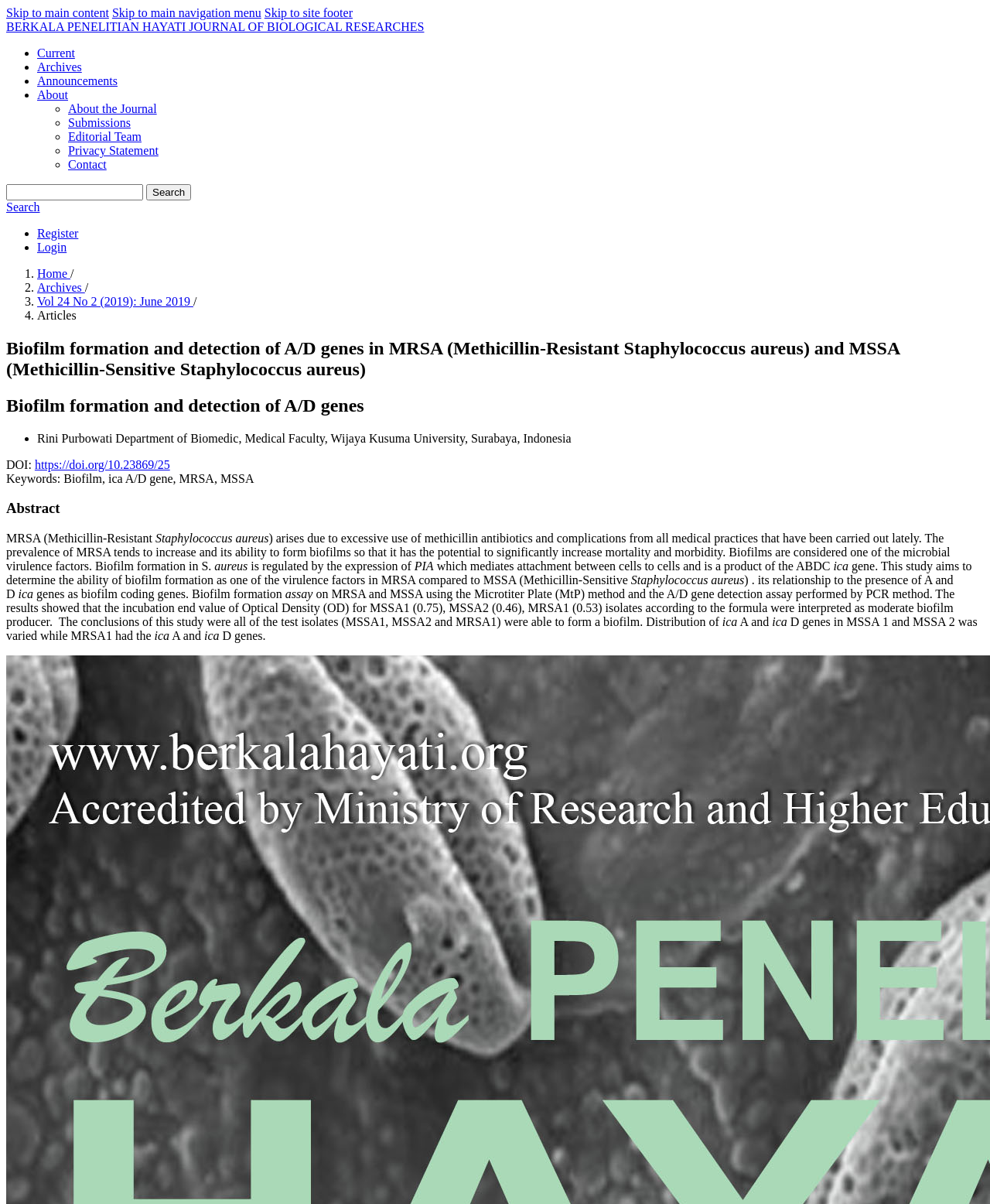Please specify the bounding box coordinates of the clickable region necessary for completing the following instruction: "Search for a query". The coordinates must consist of four float numbers between 0 and 1, i.e., [left, top, right, bottom].

[0.006, 0.153, 0.145, 0.166]